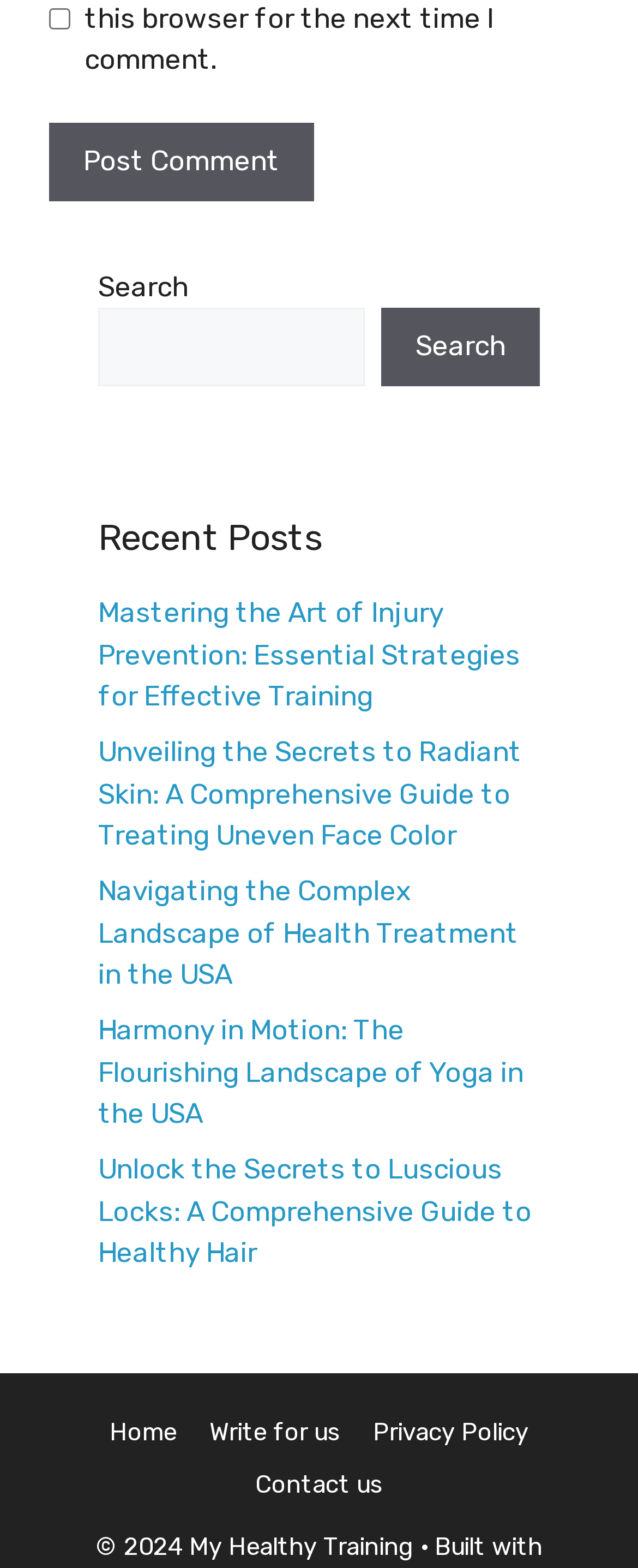What is the copyright year of the webpage?
Based on the image, provide a one-word or brief-phrase response.

2024